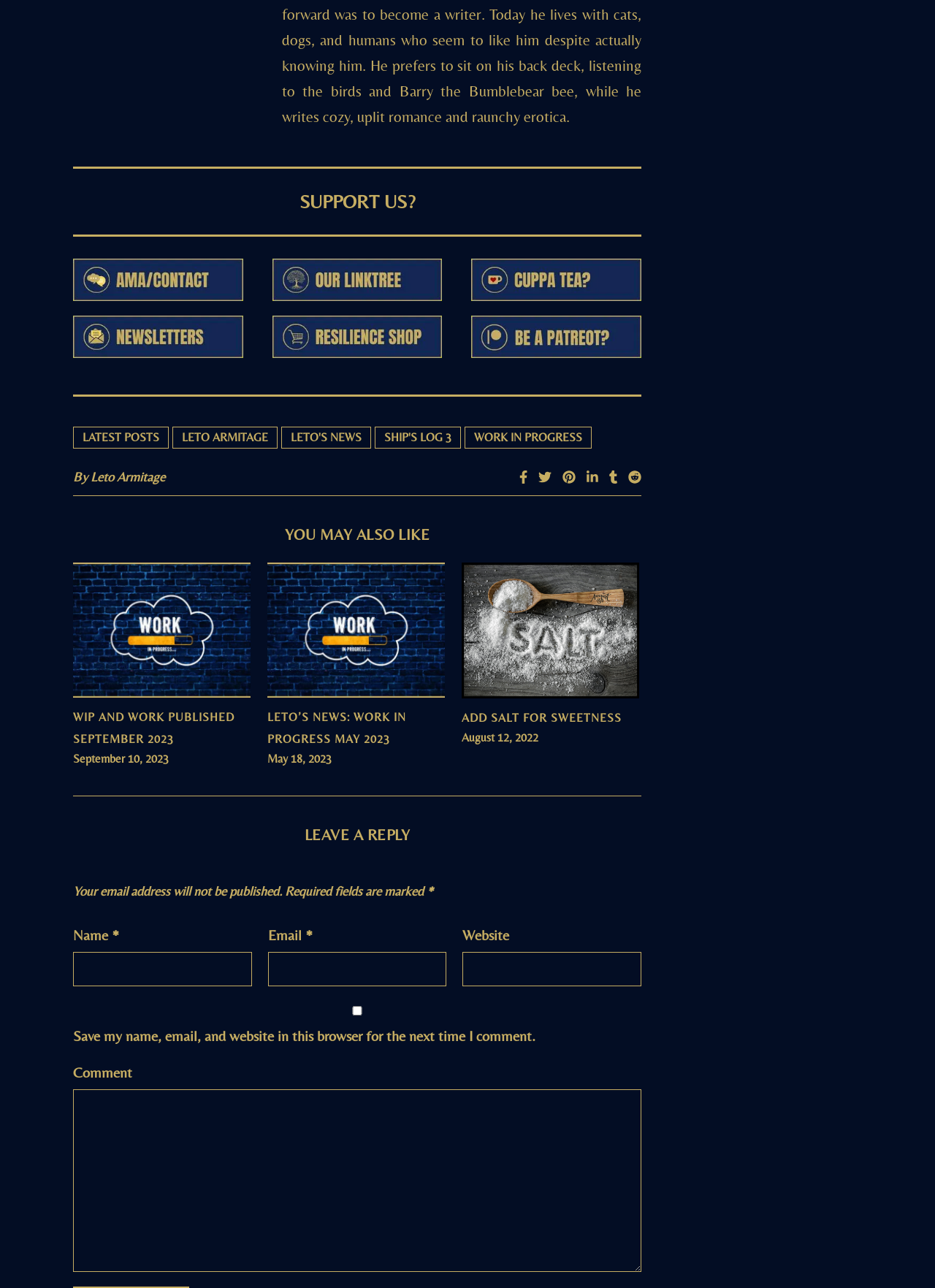What is the date of the post 'WIP AND WORK PUBLISHED SEPTEMBER 2023'?
Refer to the image and provide a one-word or short phrase answer.

September 10, 2023